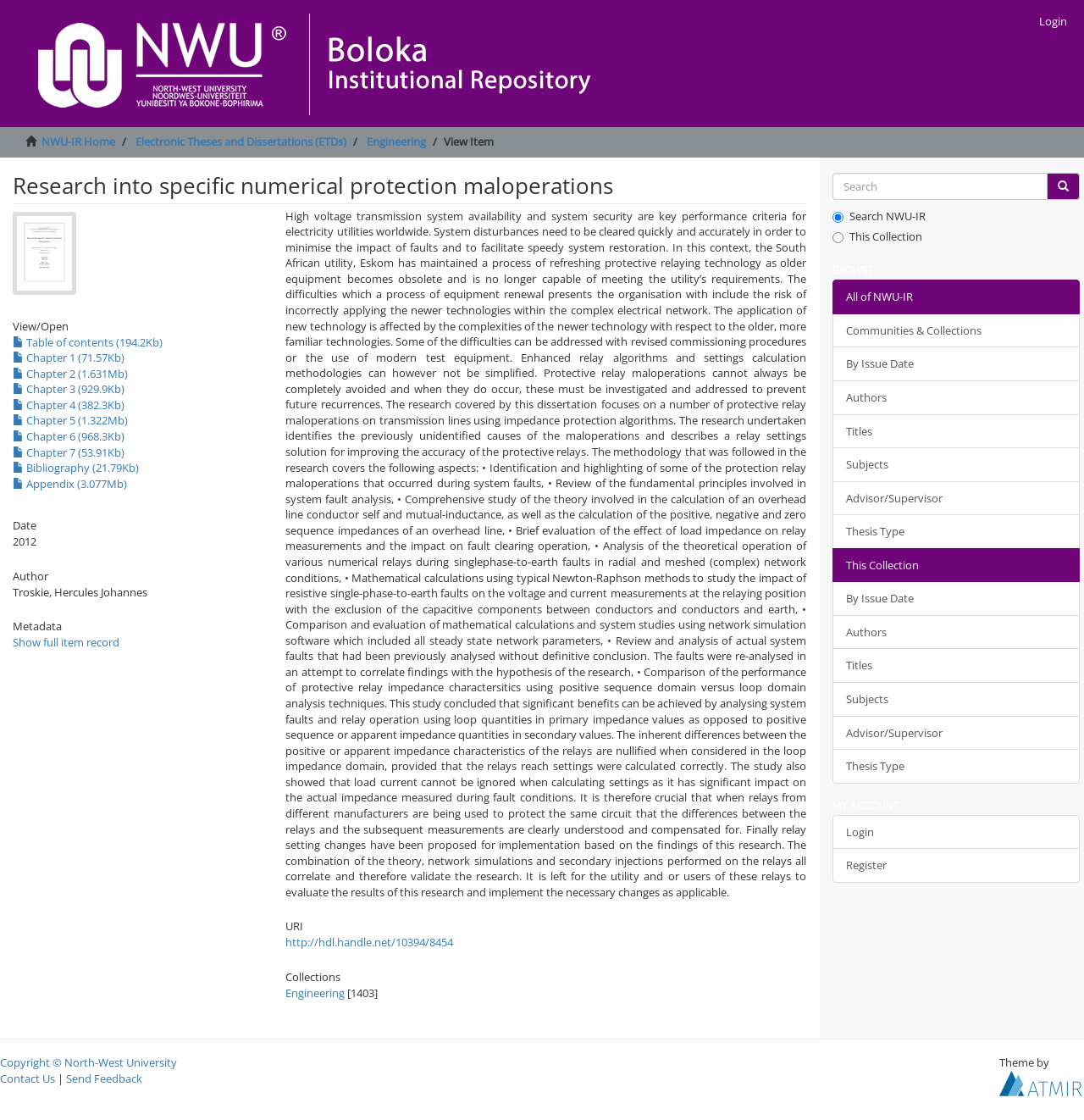What is the name of the author of this dissertation?
From the screenshot, supply a one-word or short-phrase answer.

Troskie, Hercules Johannes